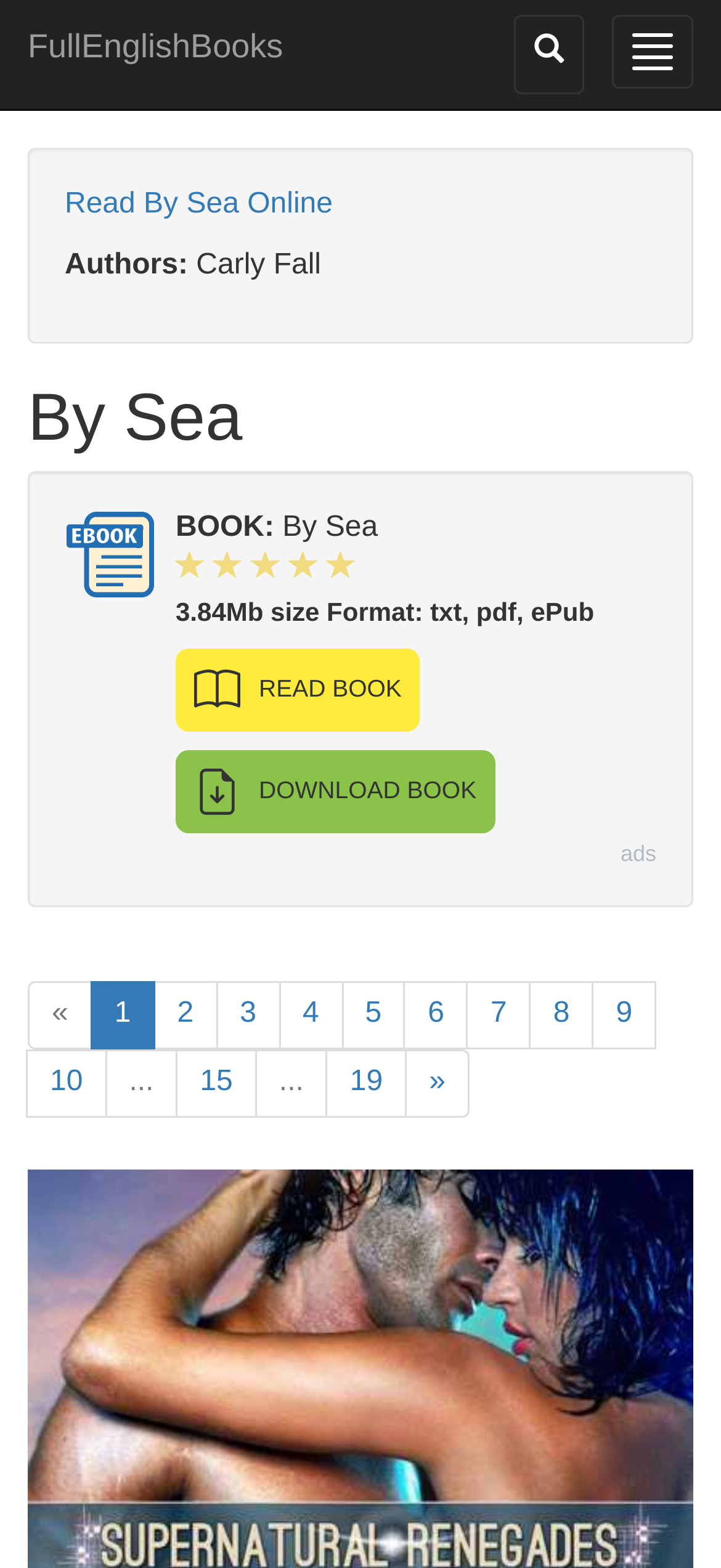Could you highlight the region that needs to be clicked to execute the instruction: "Toggle navigation"?

[0.849, 0.009, 0.962, 0.057]